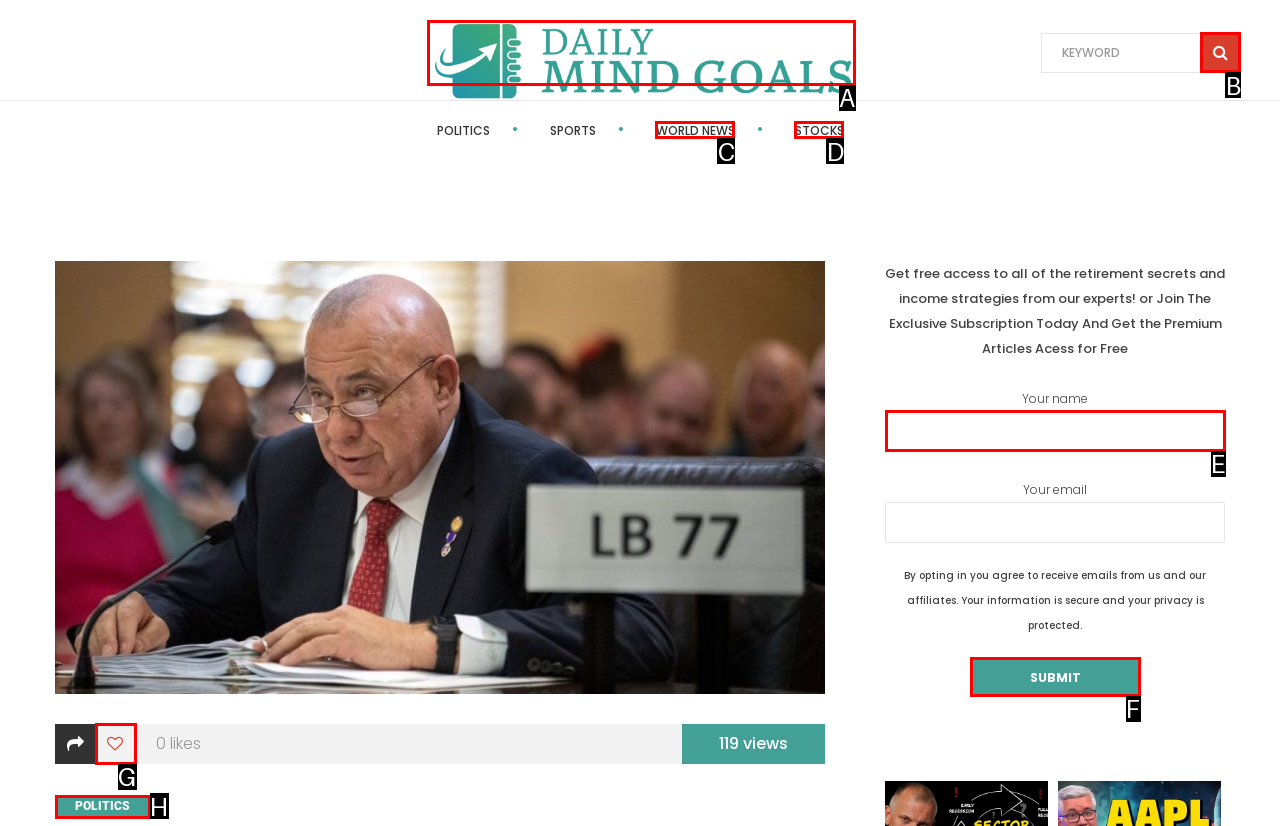Identify the HTML element that best matches the description: Stocks. Provide your answer by selecting the corresponding letter from the given options.

D